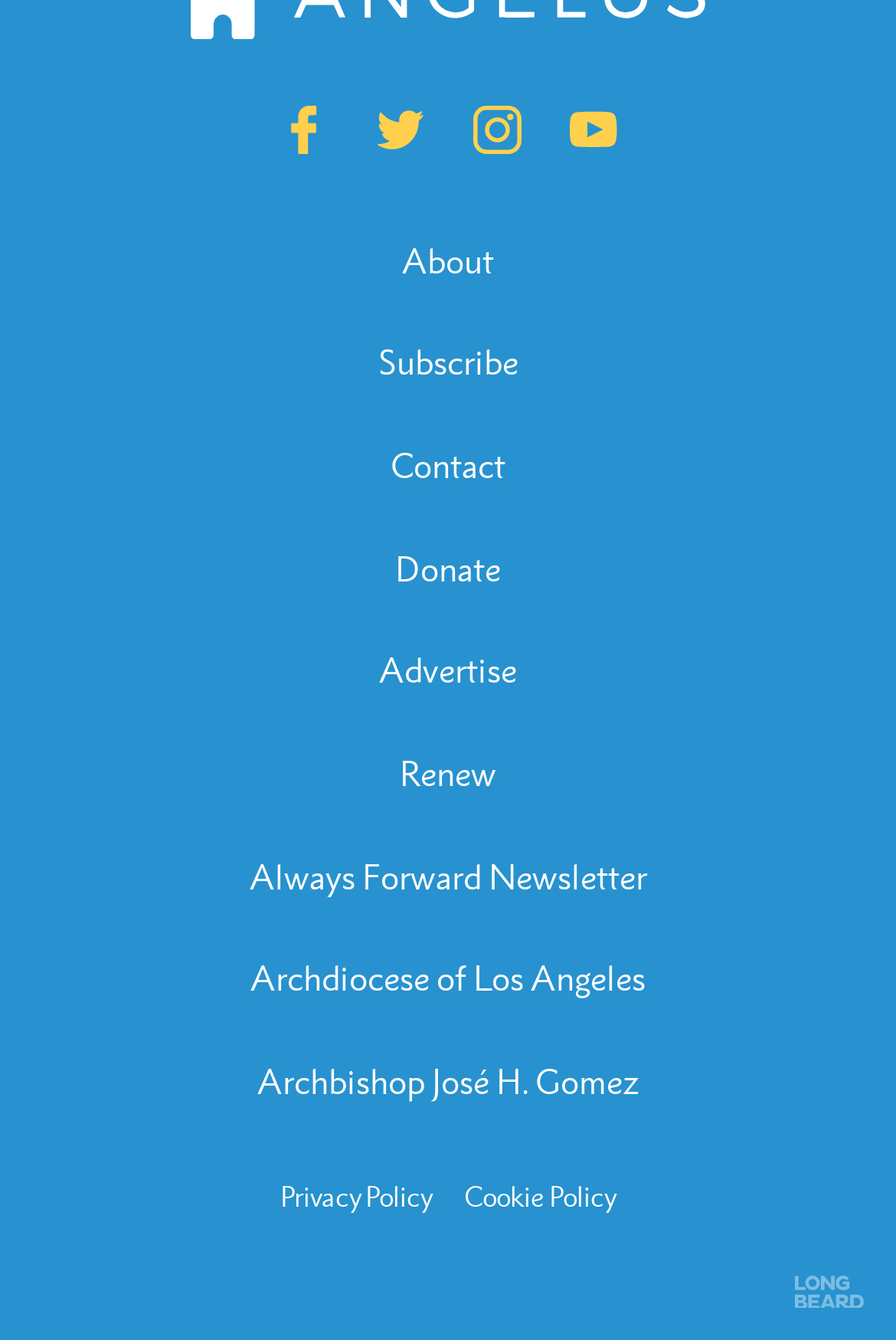Refer to the image and provide an in-depth answer to the question: 
Is the 'About' link above the 'Subscribe' link?

By comparing the y1 and y2 coordinates of the 'About' link [0.449, 0.178, 0.551, 0.211] and the 'Subscribe' link [0.422, 0.255, 0.578, 0.287], we can determine that the 'About' link is above the 'Subscribe' link.